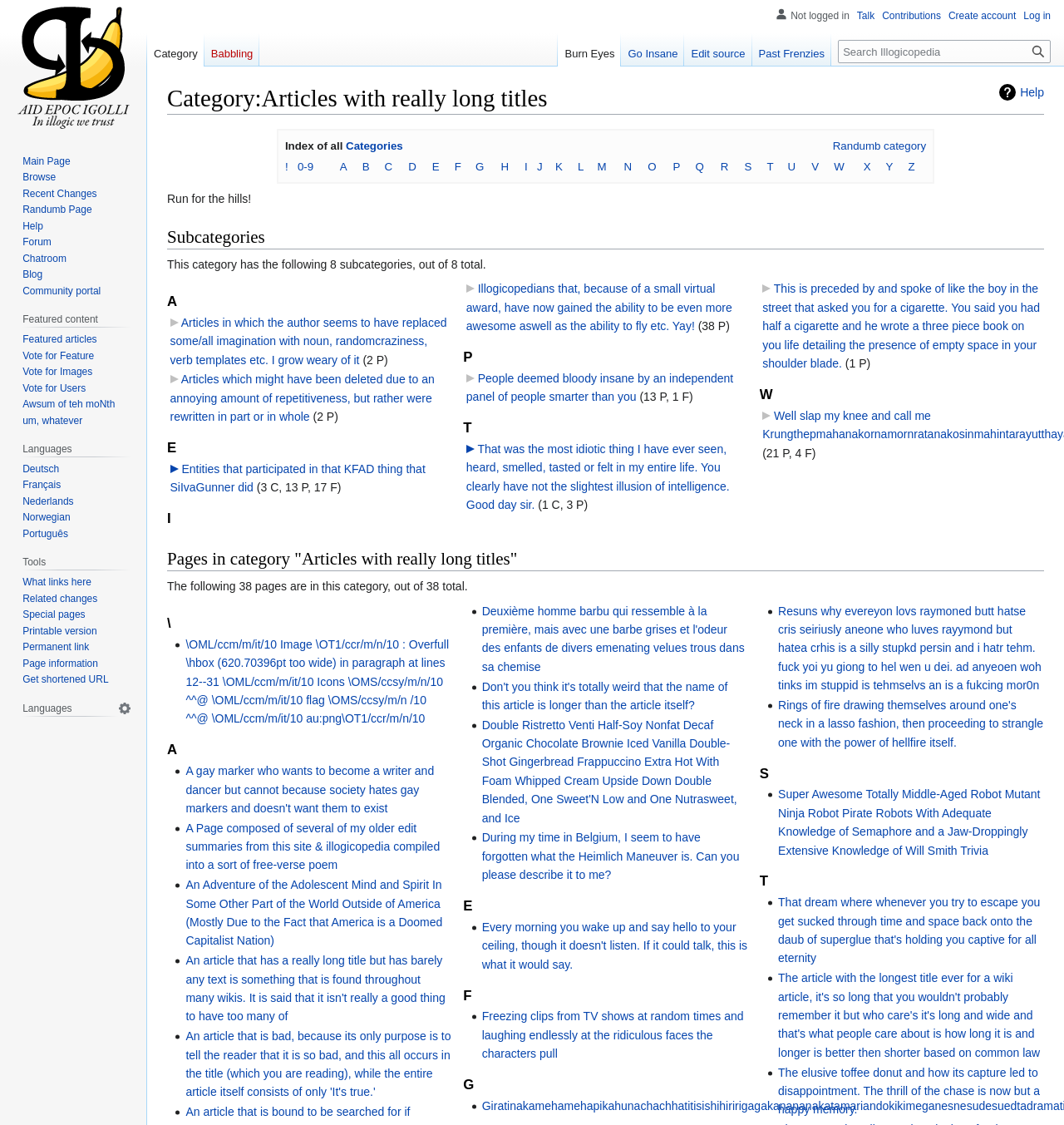Find and indicate the bounding box coordinates of the region you should select to follow the given instruction: "View the 'Categories' page".

[0.325, 0.124, 0.379, 0.135]